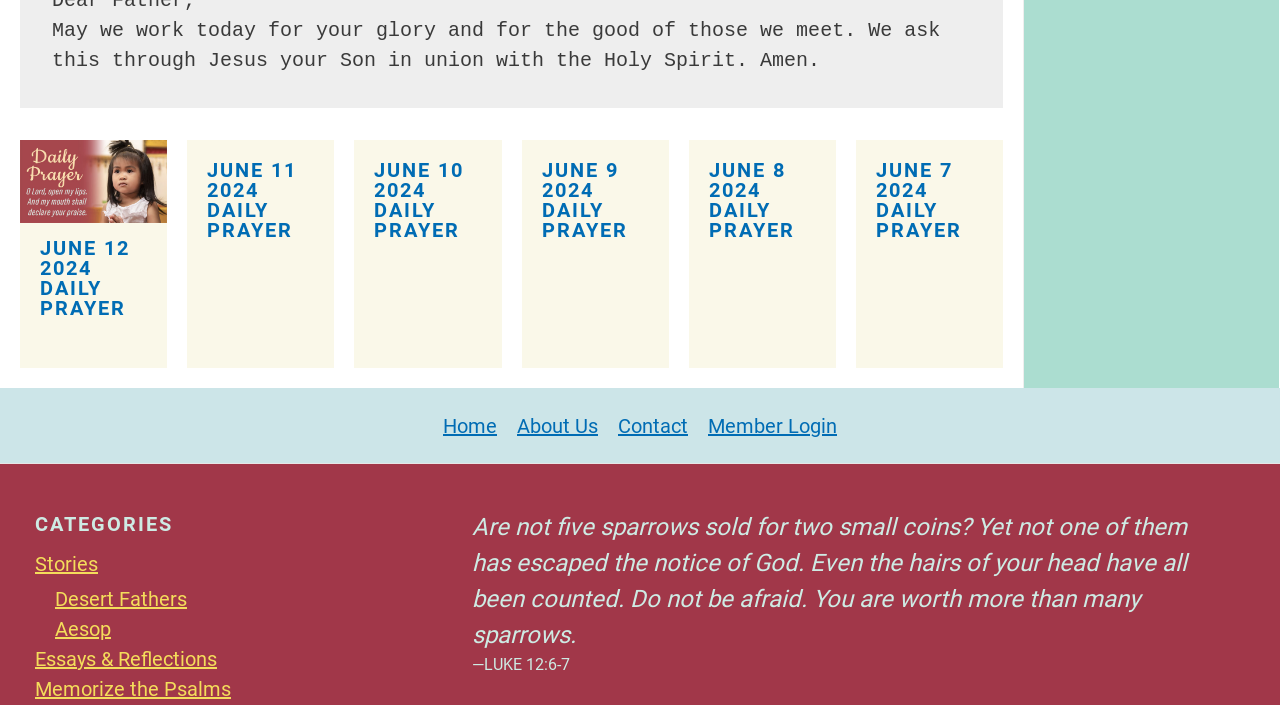What is the navigation menu item after 'Home'?
Please respond to the question with a detailed and informative answer.

The navigation menu is located at the bottom of the webpage, and it has a link element with the text 'Home'. The next link element after 'Home' has the text 'About Us', which is the navigation menu item after 'Home'.